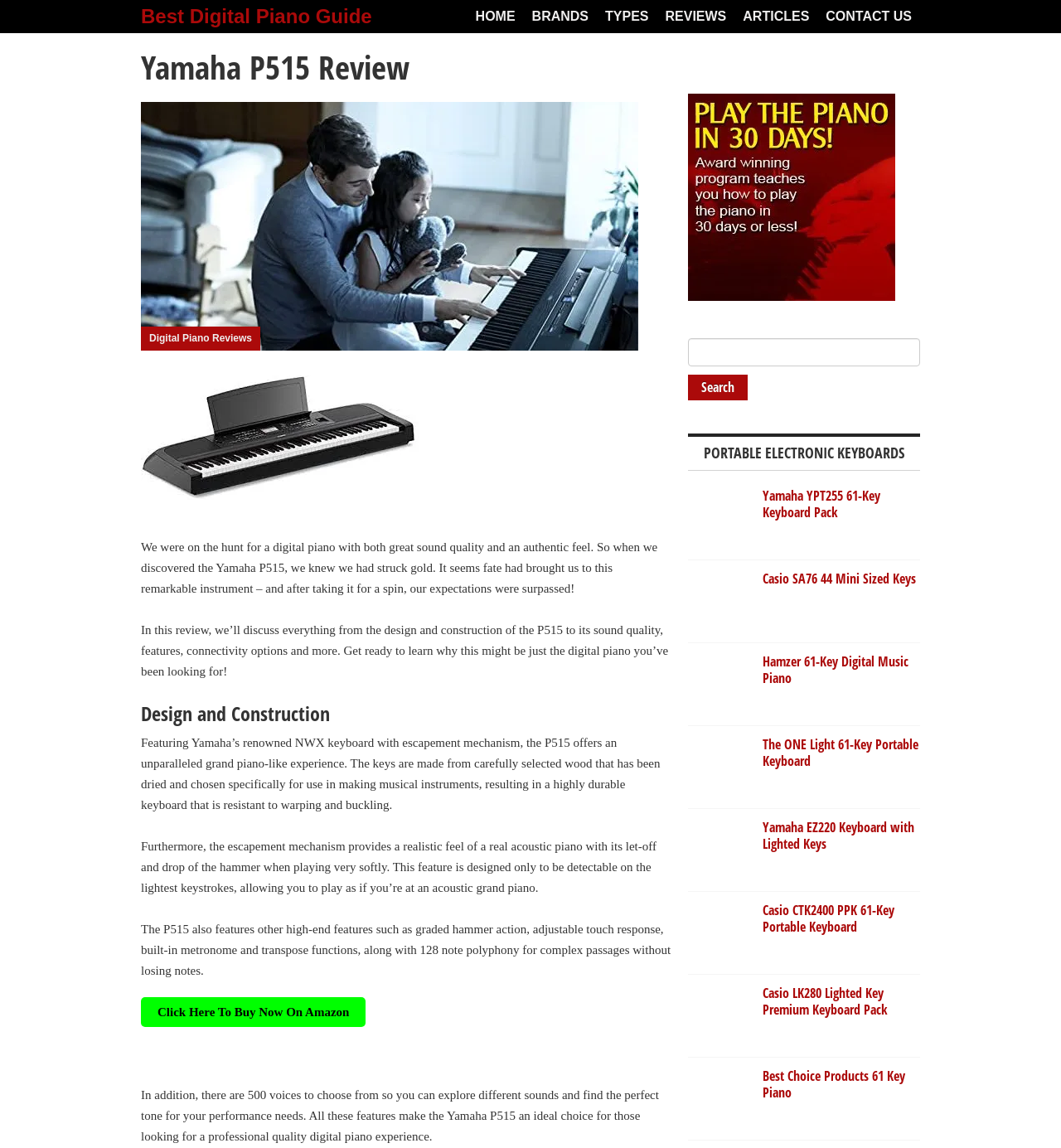Find the bounding box coordinates for the area you need to click to carry out the instruction: "Search for something". The coordinates should be four float numbers between 0 and 1, indicated as [left, top, right, bottom].

[0.648, 0.295, 0.867, 0.319]